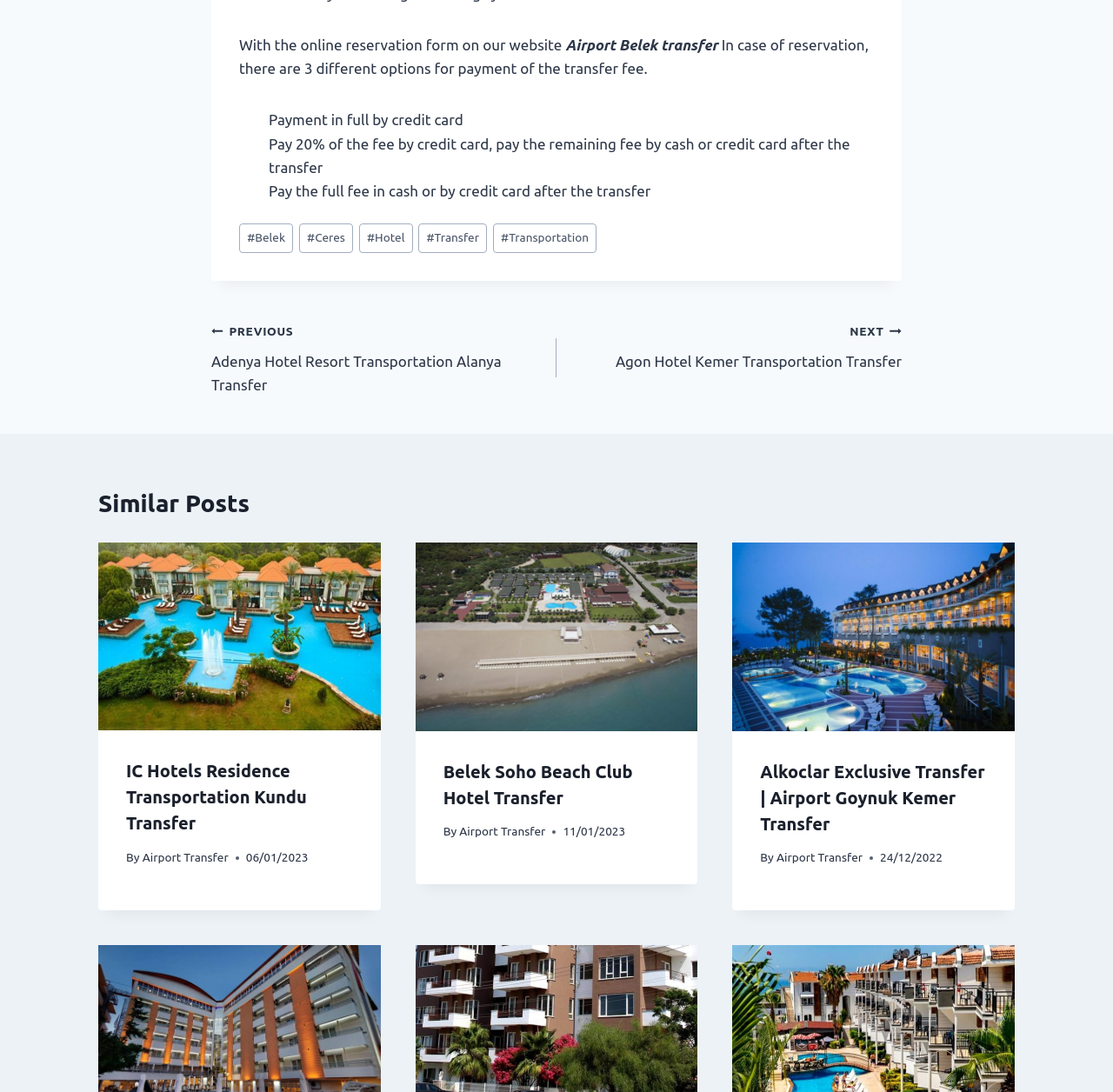Locate the bounding box coordinates of the clickable part needed for the task: "search something".

None